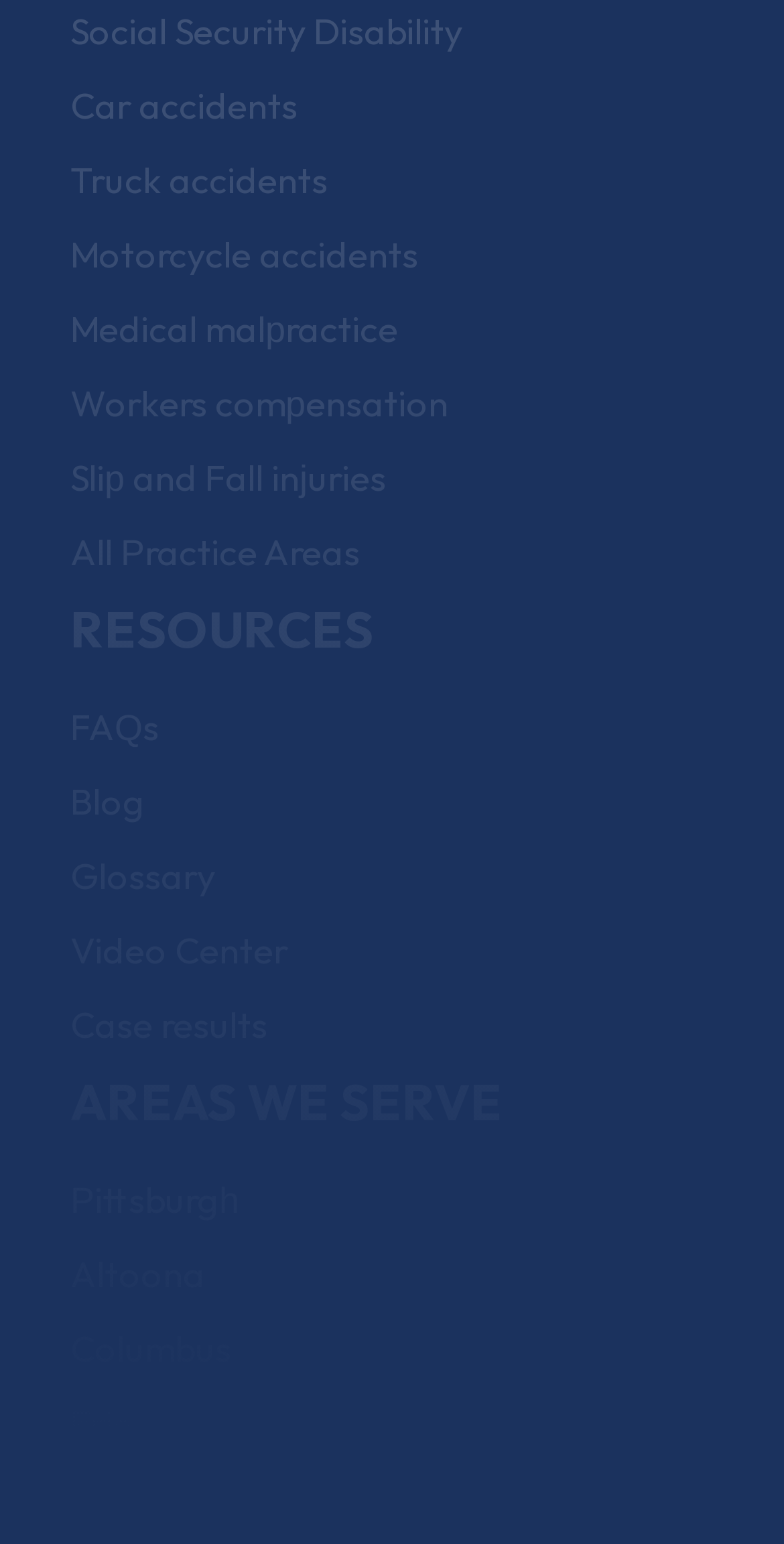Determine the bounding box coordinates for the UI element with the following description: "value="Search"". The coordinates should be four float numbers between 0 and 1, represented as [left, top, right, bottom].

None